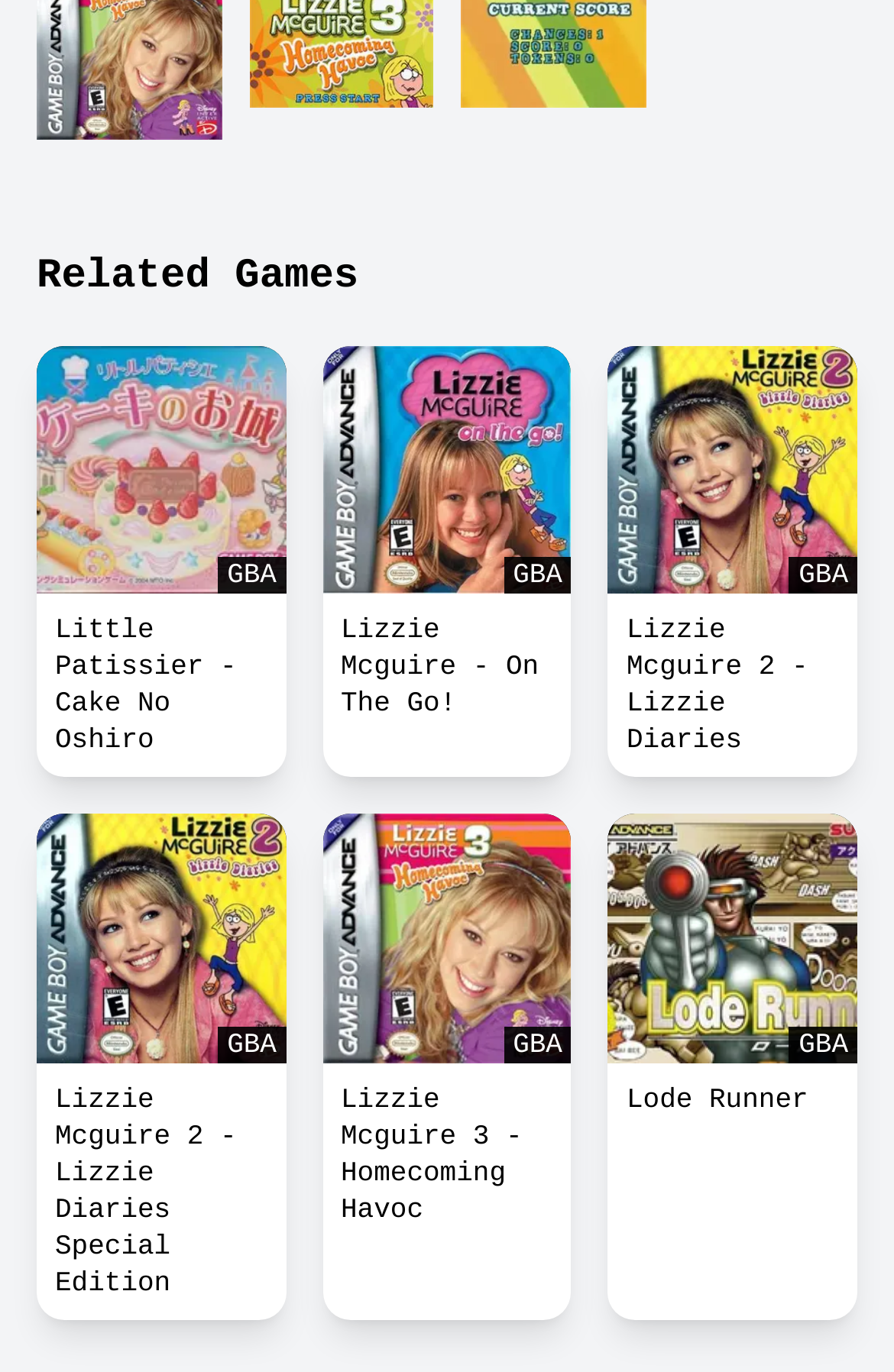Are the game titles listed in any particular order?
Refer to the screenshot and answer in one word or phrase.

No